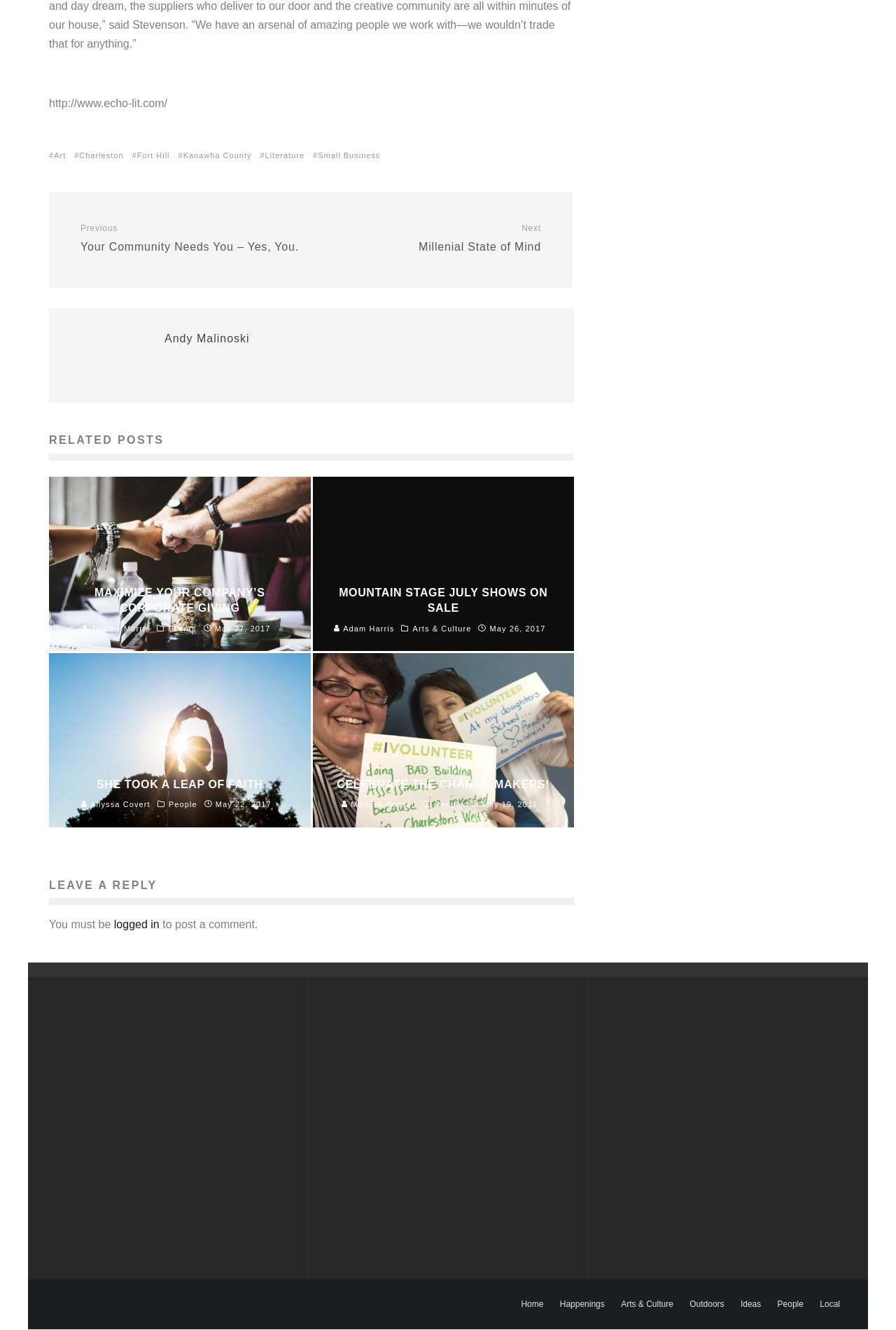Locate the bounding box of the UI element described by: "Small Business" in the given webpage screenshot.

[0.349, 0.112, 0.434, 0.122]